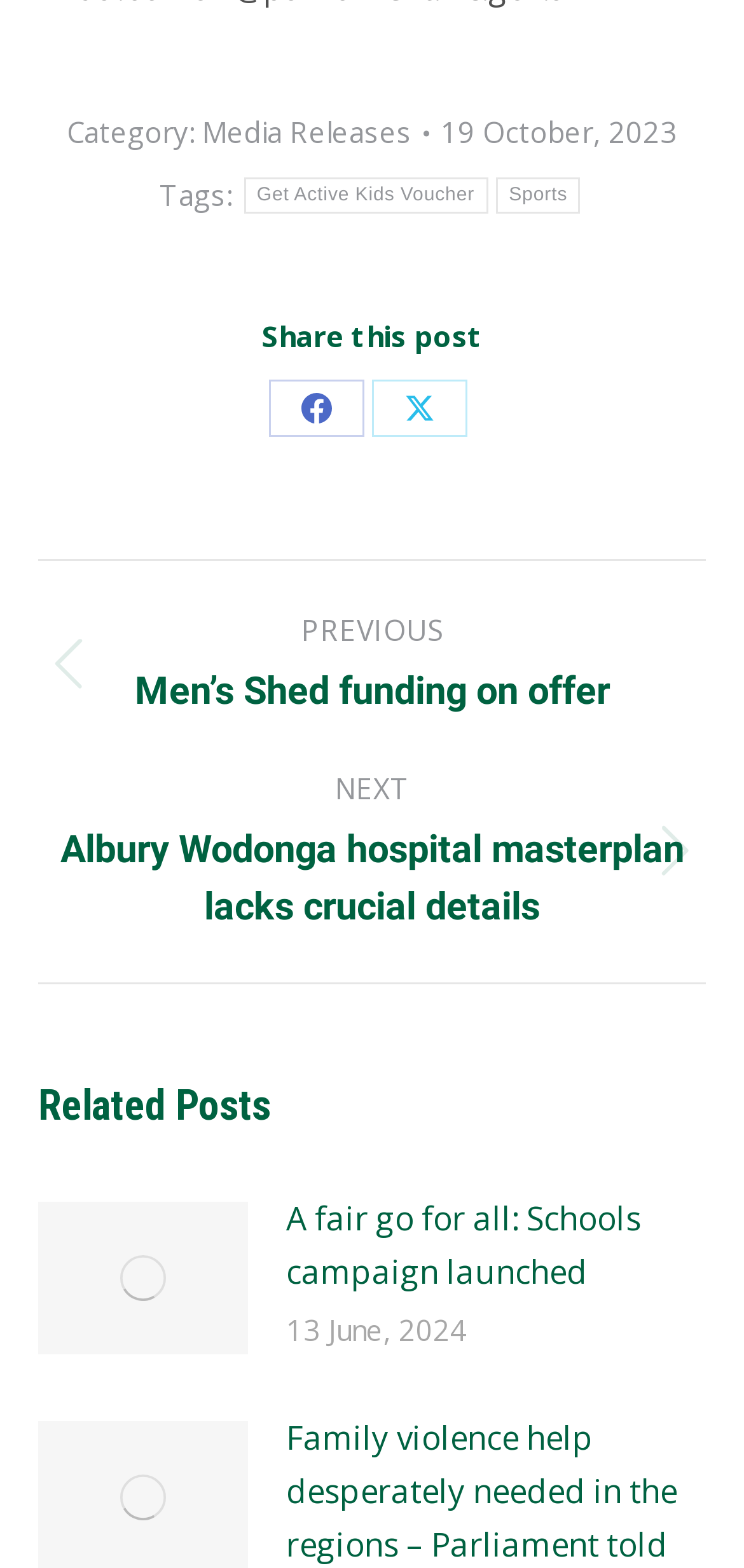Point out the bounding box coordinates of the section to click in order to follow this instruction: "View Post image".

[0.051, 0.766, 0.333, 0.864]